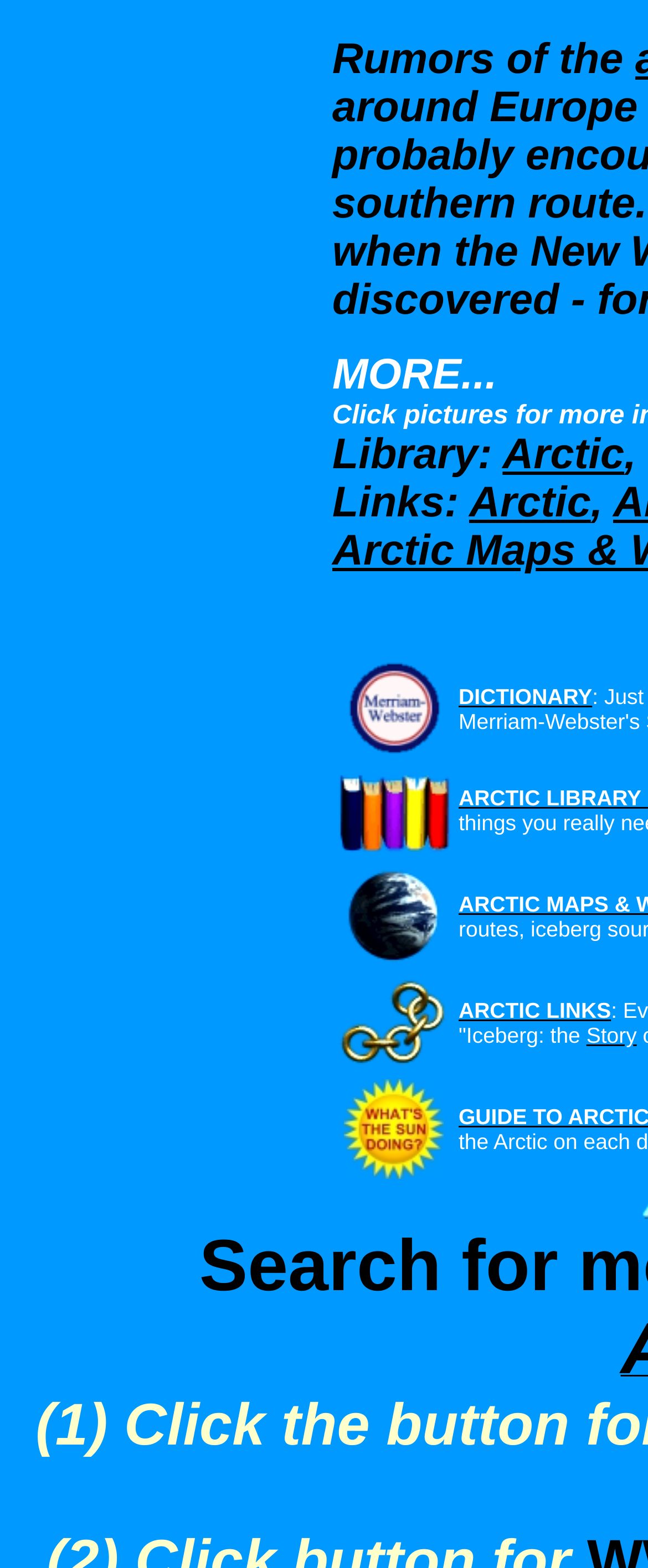Indicate the bounding box coordinates of the element that needs to be clicked to satisfy the following instruction: "Click on Arctic Library". The coordinates should be four float numbers between 0 and 1, i.e., [left, top, right, bottom].

[0.518, 0.524, 0.697, 0.555]